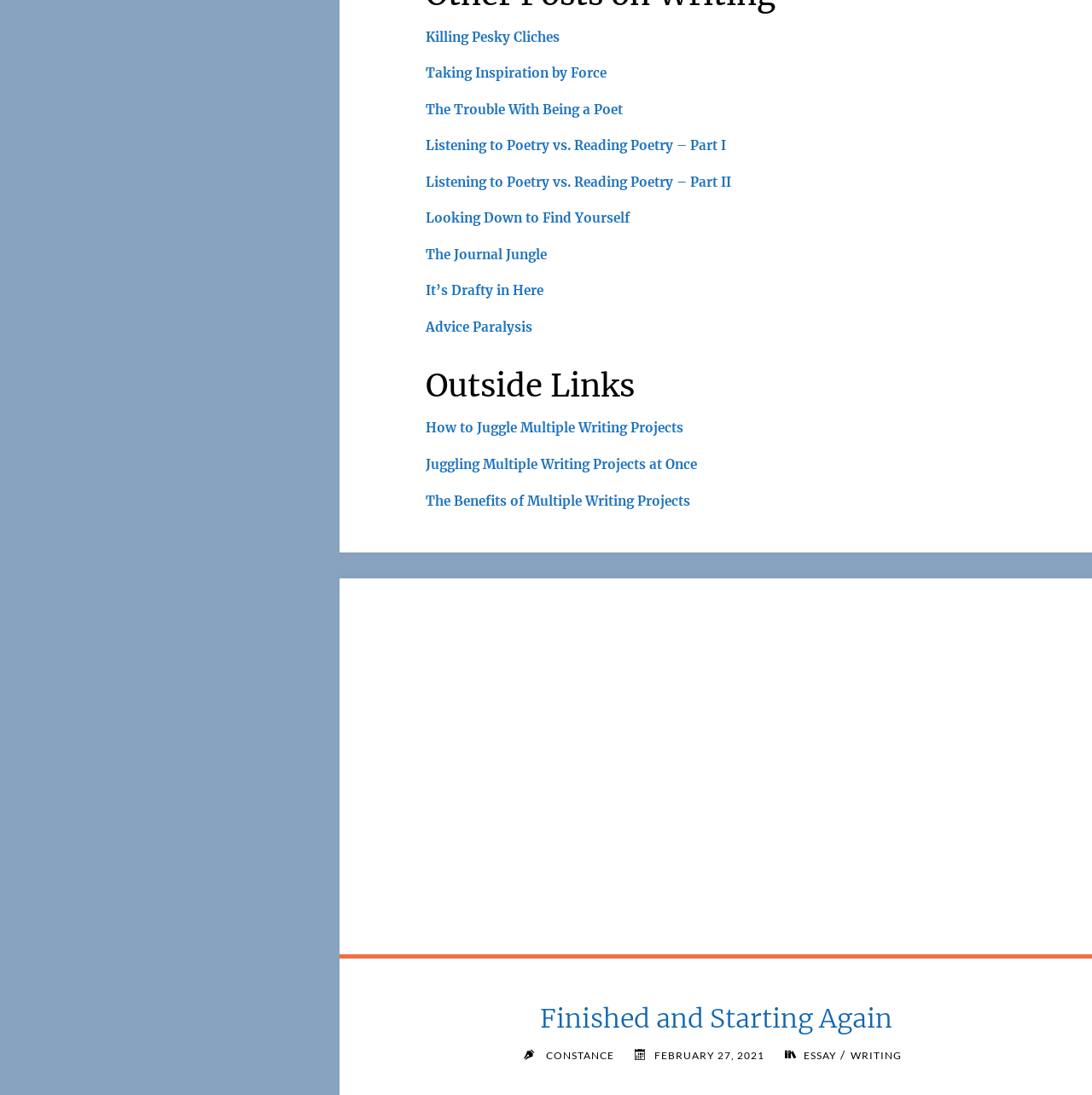Please identify the bounding box coordinates of the area I need to click to accomplish the following instruction: "visit the author's page 'CONSTANCE'".

[0.498, 0.958, 0.562, 0.969]